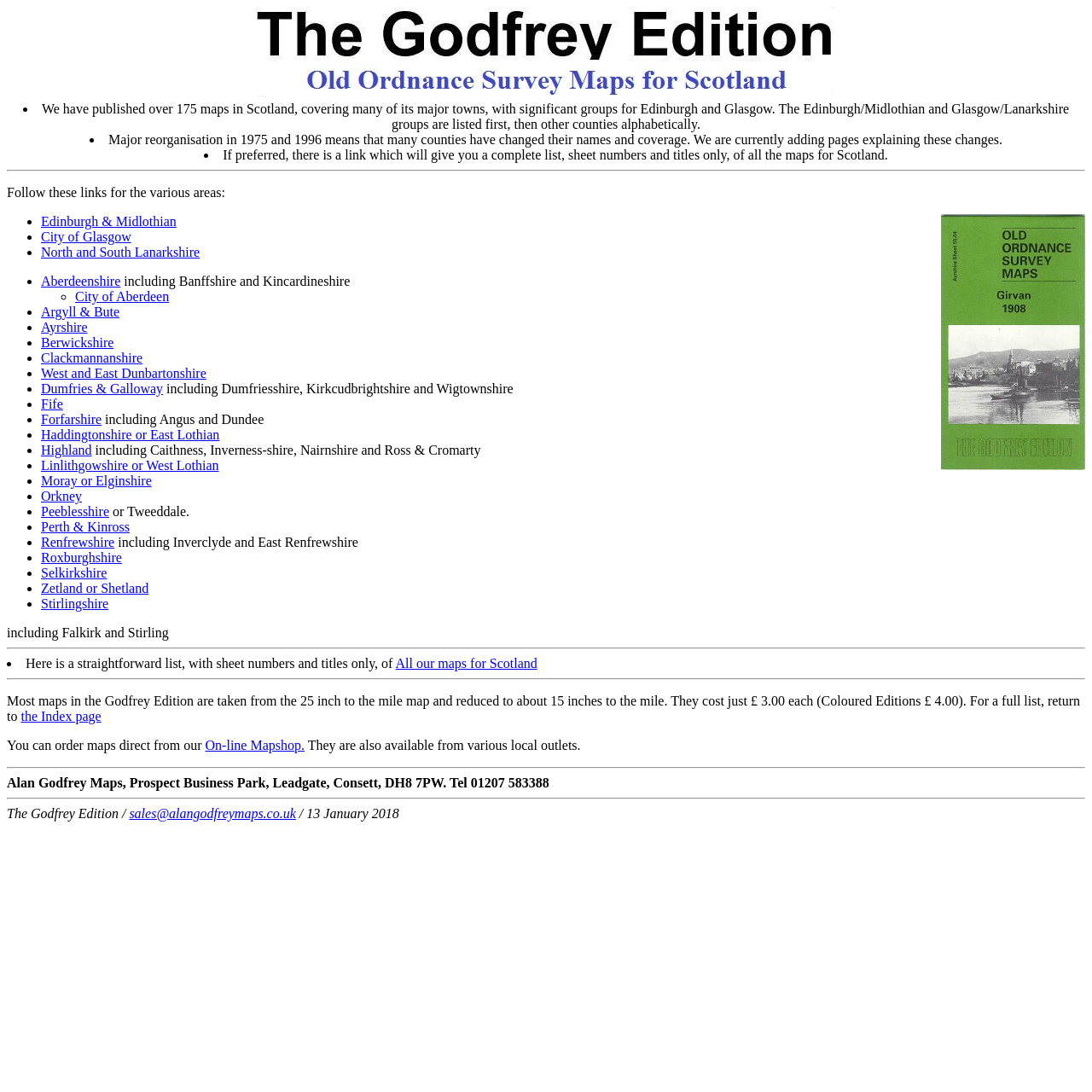Provide an in-depth caption for the webpage.

The webpage is about Old Maps of Scotland, featuring a collection of over 175 maps covering many major towns in Scotland. At the top, there is an image, followed by a brief introduction explaining the scope of the collection, including Edinburgh, Glasgow, and other counties listed alphabetically. 

Below the introduction, there is a horizontal separator, and then a list of links to various areas in Scotland, including Edinburgh & Midlothian, City of Glasgow, North and South Lanarkshire, and many others. Each link is preceded by a list marker, and some links have additional text providing more information about the area. 

Further down, there is another horizontal separator, followed by a section with a straightforward list of all the maps for Scotland, with sheet numbers and titles only. This section also includes a link to the full list.

The webpage also provides information about the maps, including their scale and pricing. Most maps are taken from the 25-inch to the mile map and reduced to about 15 inches to the mile, costing £3.00 each, with colored editions available for £4.00. 

At the bottom, there are links to order maps directly from the online map shop, as well as information about local outlets where the maps are available. The webpage concludes with the contact information for Alan Godfrey Maps, including their address and phone number.